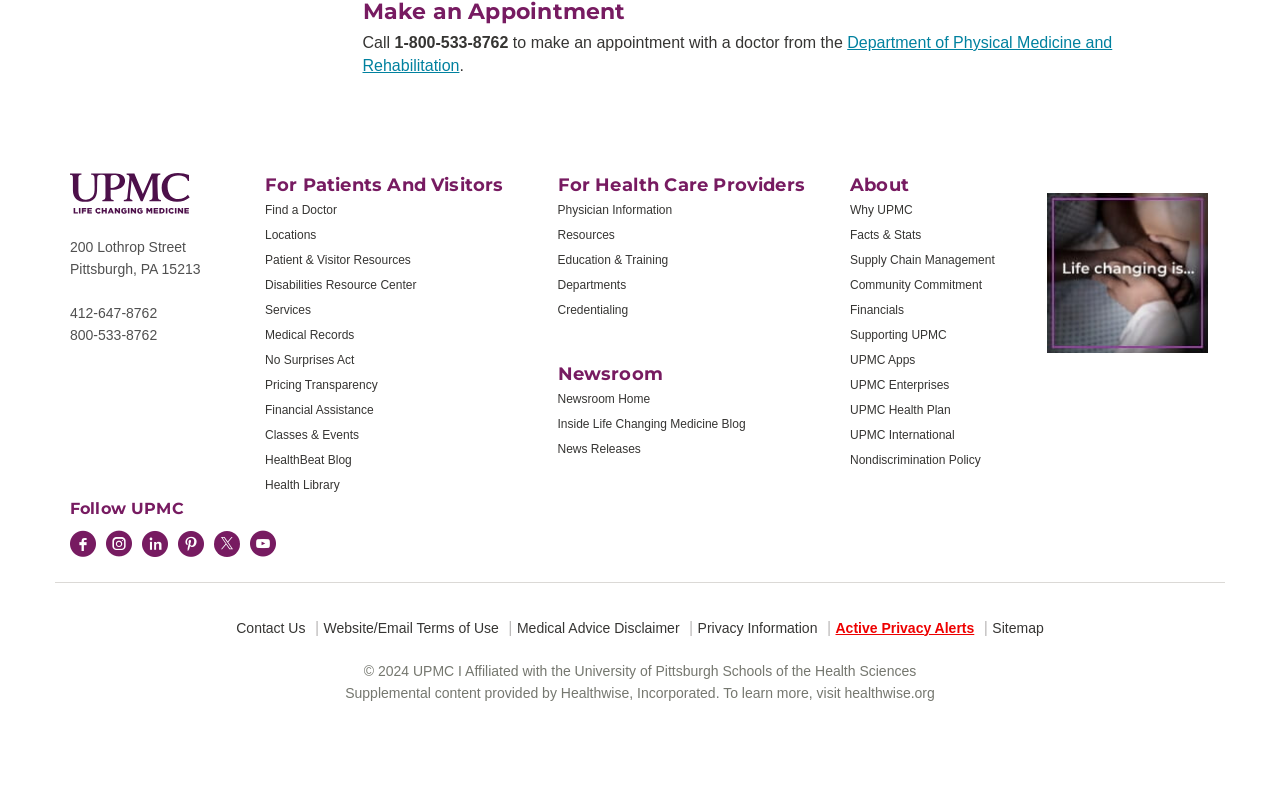Determine the bounding box coordinates for the clickable element required to fulfill the instruction: "Follow UPMC on Facebook". Provide the coordinates as four float numbers between 0 and 1, i.e., [left, top, right, bottom].

[0.055, 0.66, 0.075, 0.697]